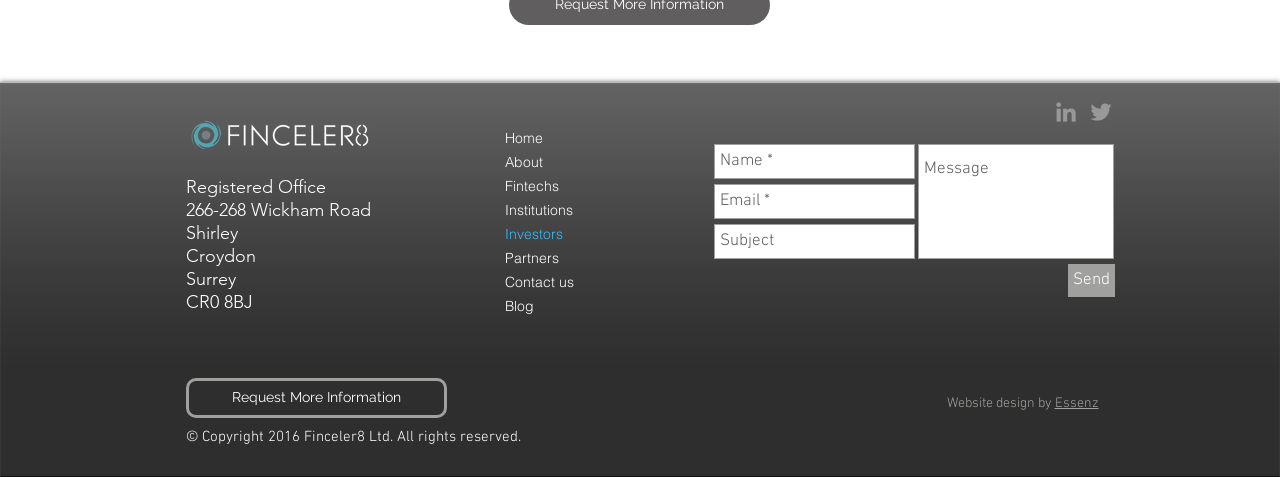What is the label of the first textbox in the form?
Please provide a single word or phrase as your answer based on the screenshot.

Name *